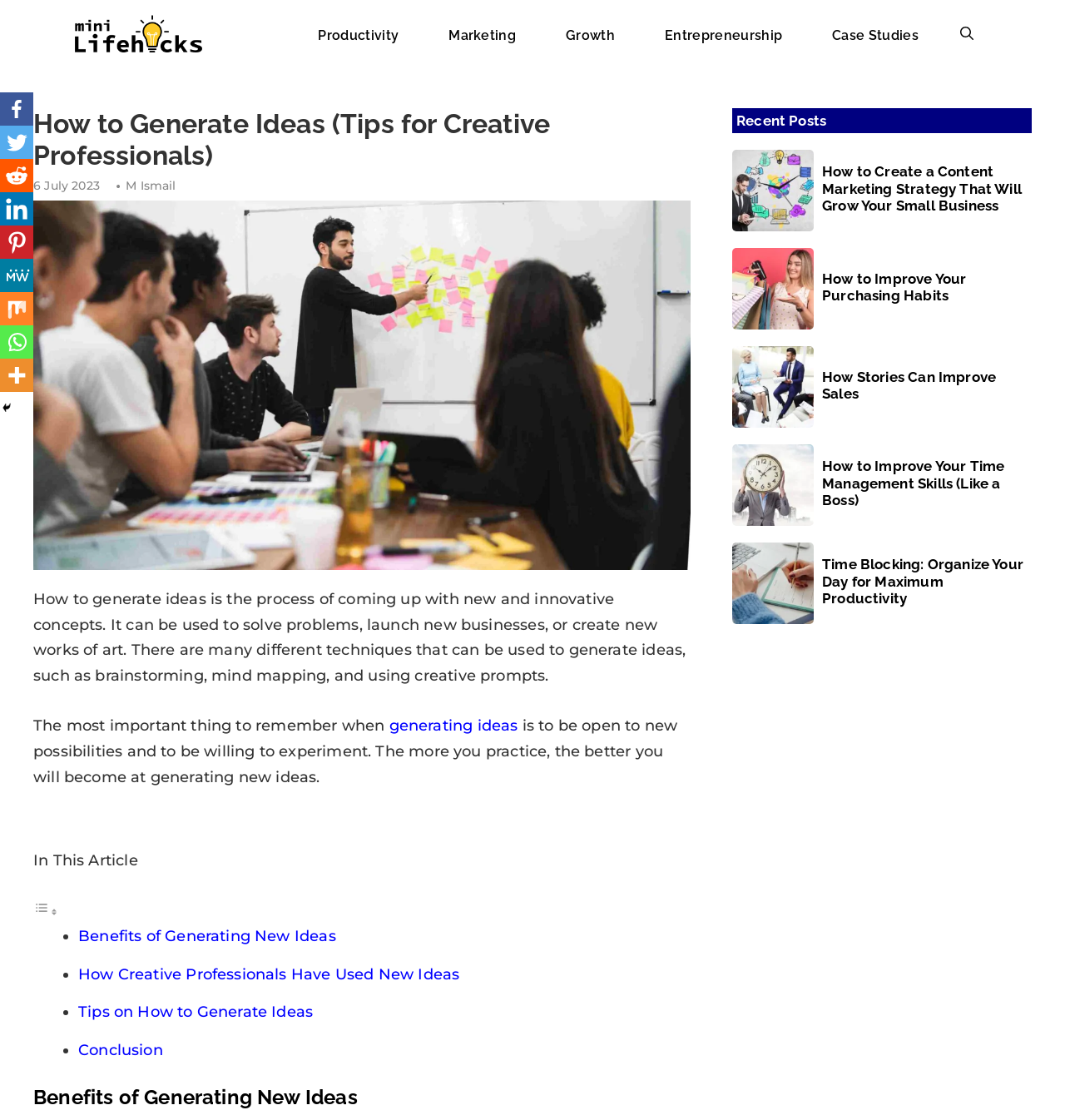Provide the bounding box coordinates of the section that needs to be clicked to accomplish the following instruction: "Read the article 'How to Create a Content Marketing Strategy That Will Grow Your Small Business'."

[0.772, 0.146, 0.959, 0.191]